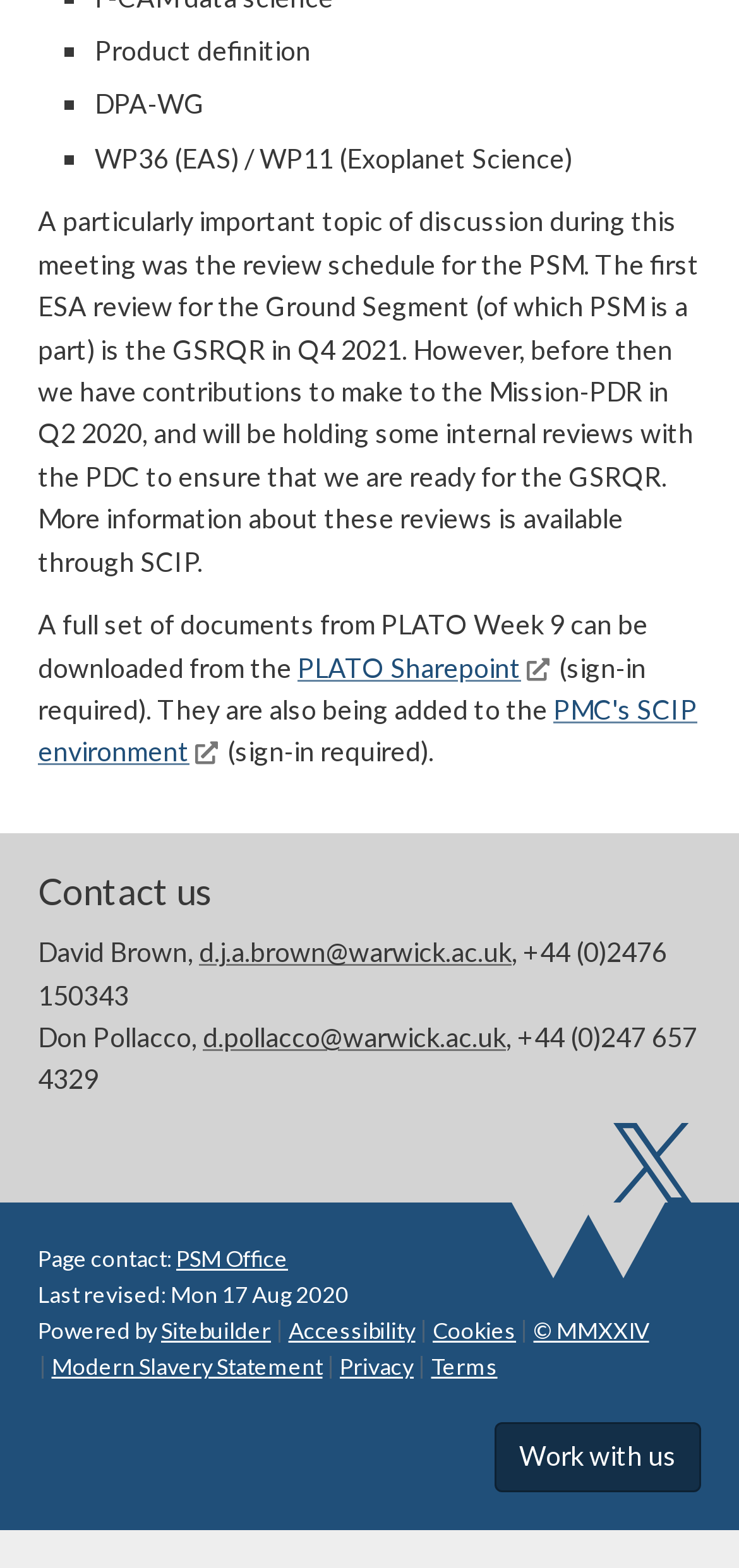Who are the contact persons mentioned on the webpage?
Please provide a single word or phrase as your answer based on the image.

David Brown and Don Pollacco